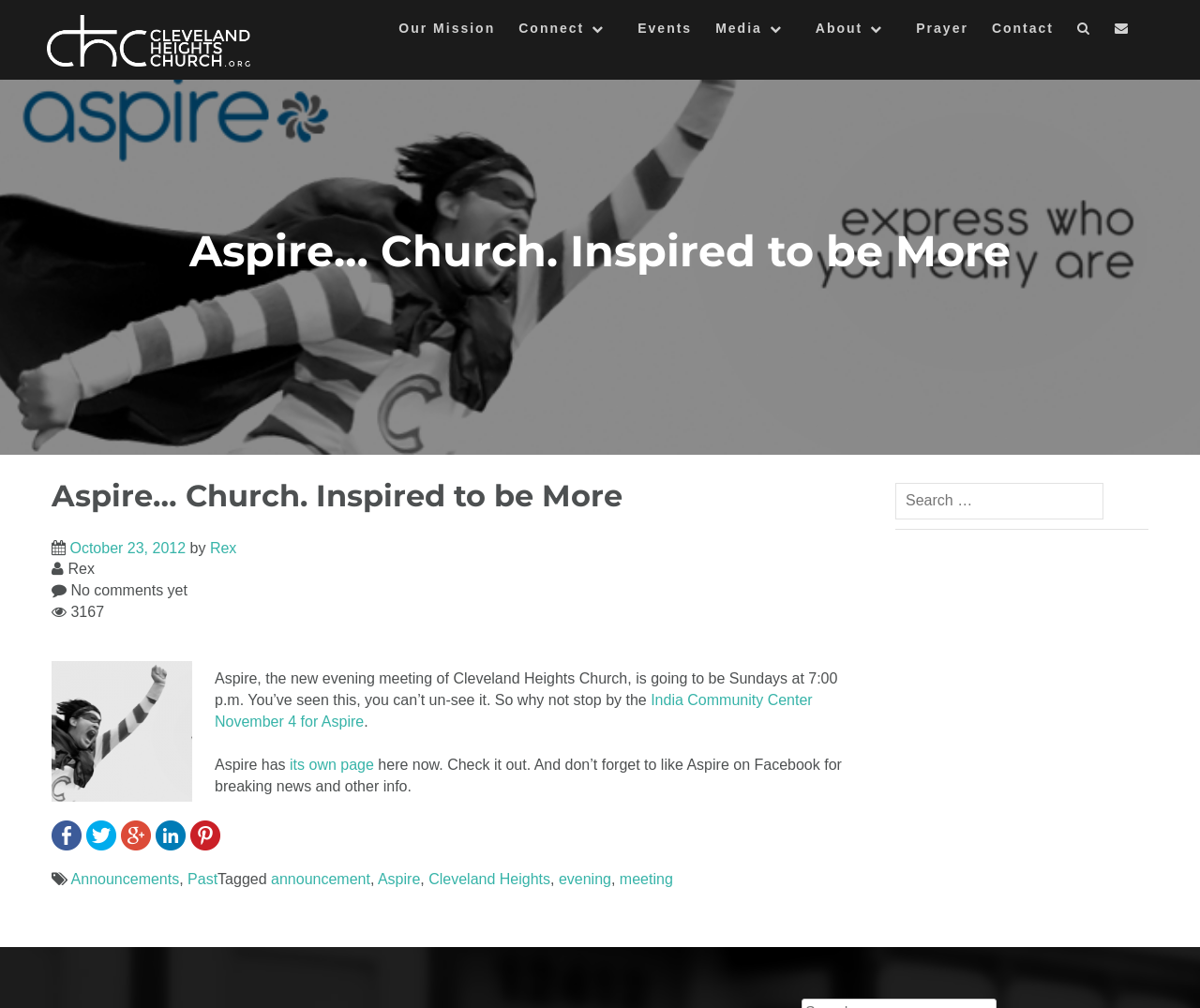Use one word or a short phrase to answer the question provided: 
What is the purpose of Aspire?

Evening meeting